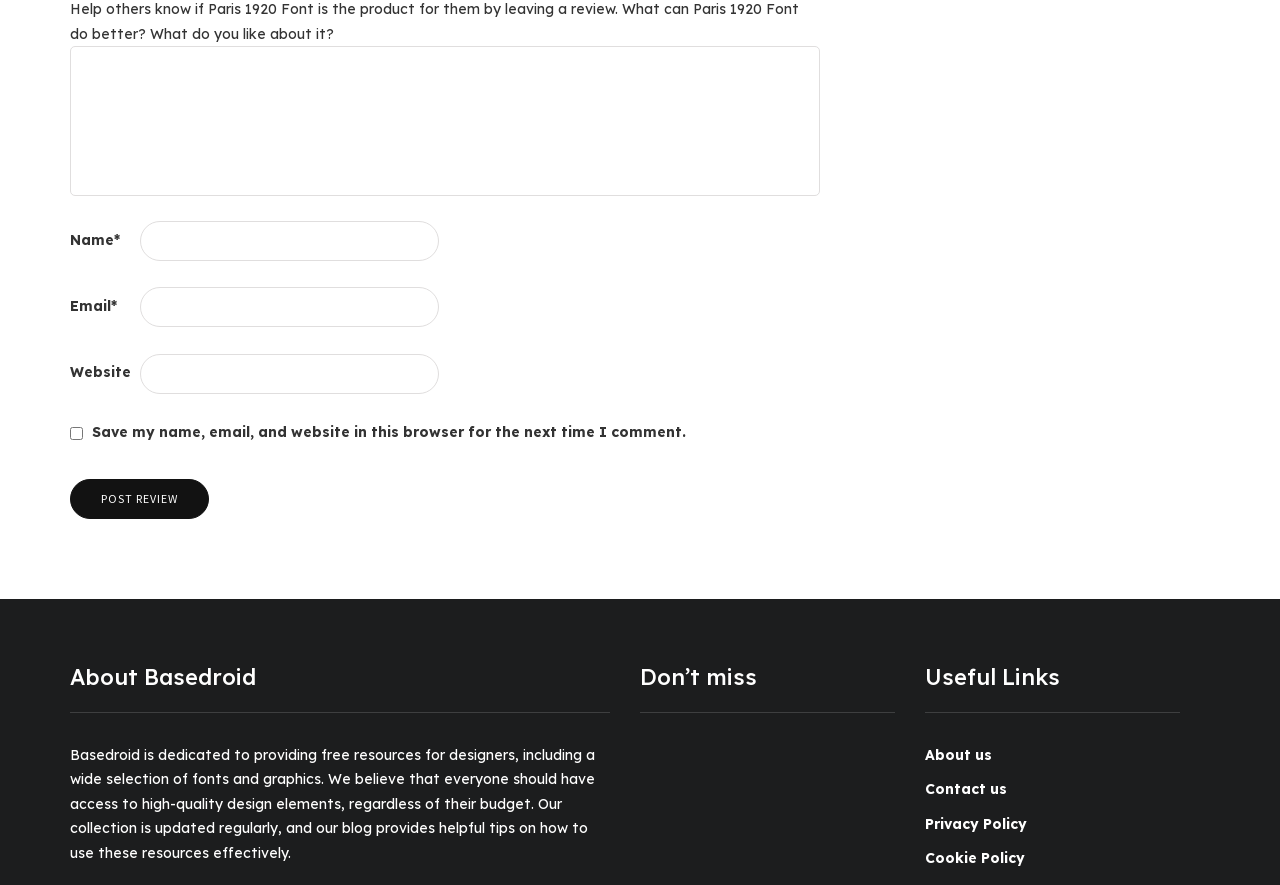What is the link 'Cheerful Valentine Font' for?
Answer the question with a thorough and detailed explanation.

The link 'Cheerful Valentine Font' is a heading under the 'Don’t miss' section, indicating that it is a link to access or learn more about the 'Cheerful Valentine Font'.